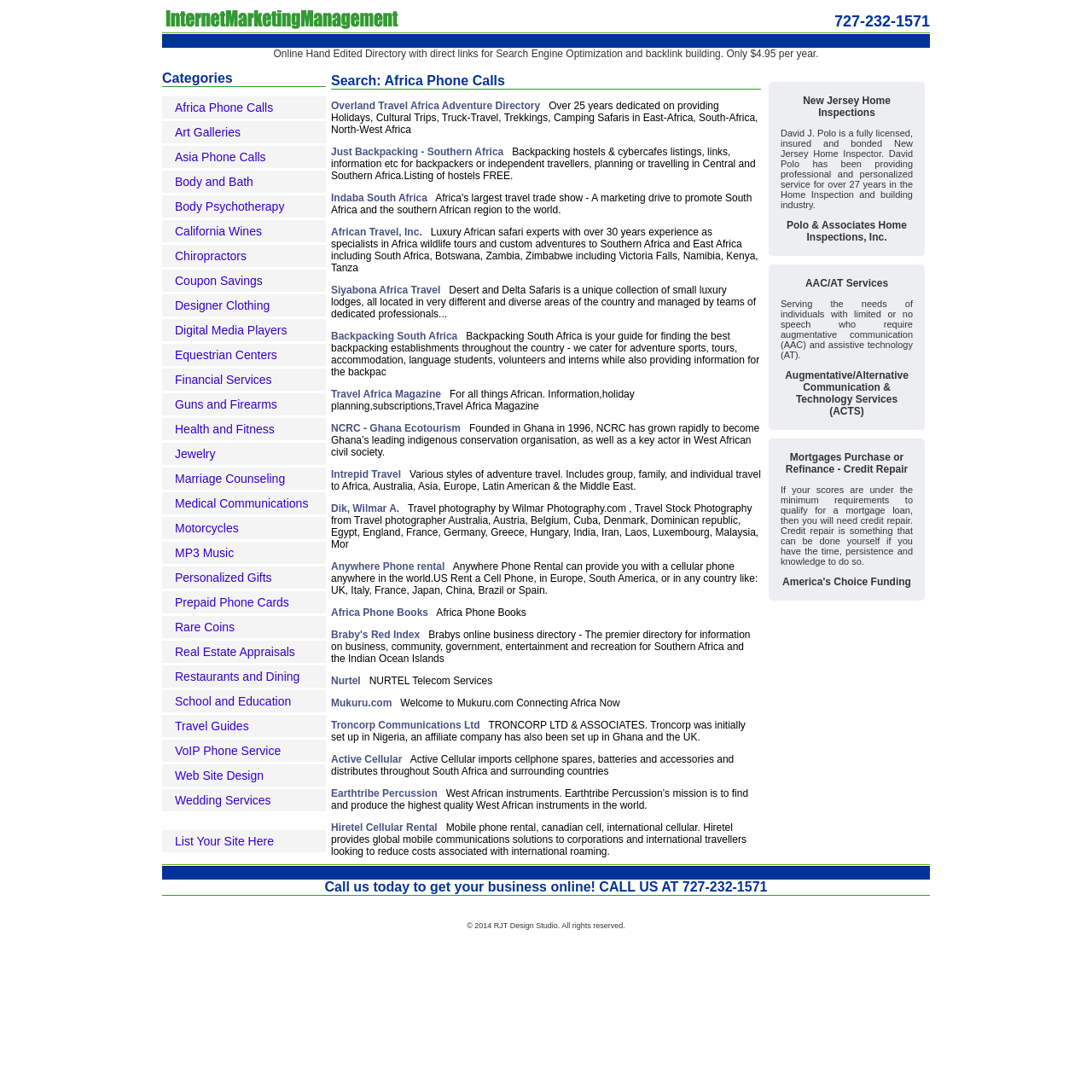Find the bounding box of the UI element described as follows: "New Jersey Home Inspections".

[0.735, 0.087, 0.816, 0.109]